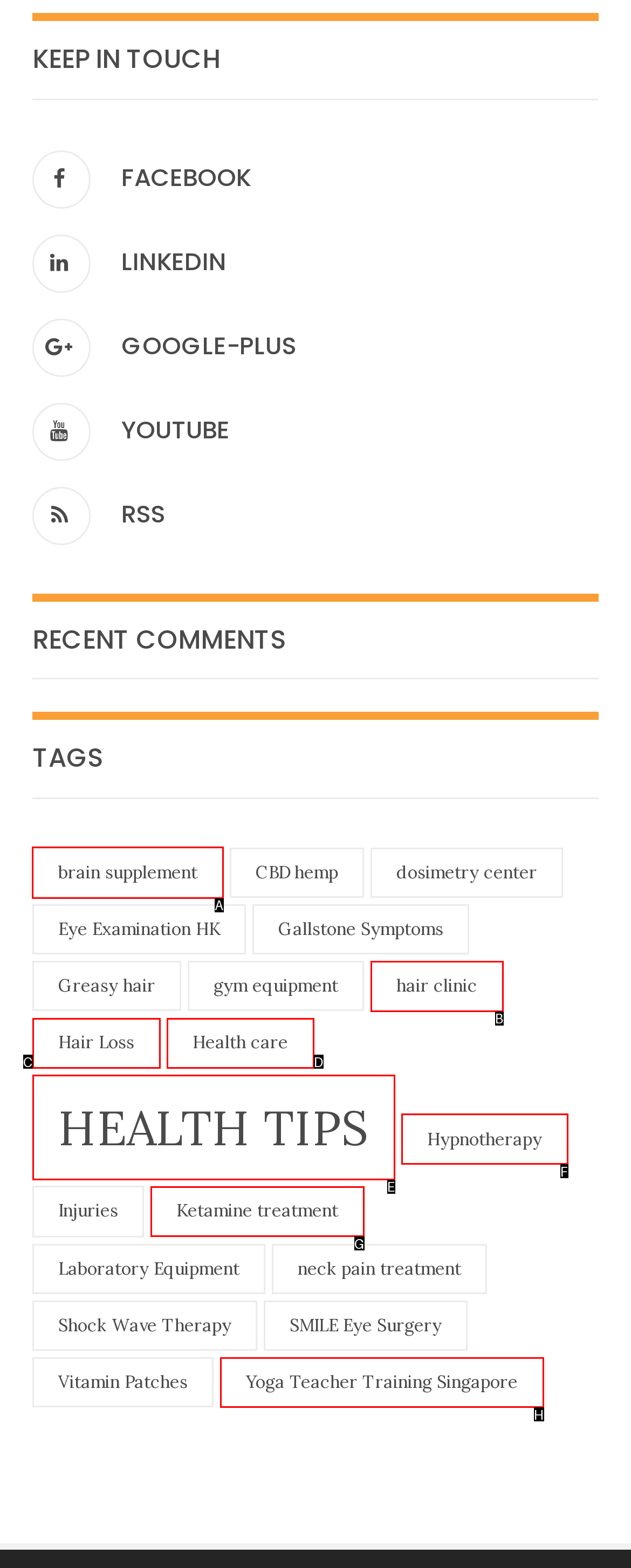Identify which HTML element to click to fulfill the following task: Check out brain supplements. Provide your response using the letter of the correct choice.

A